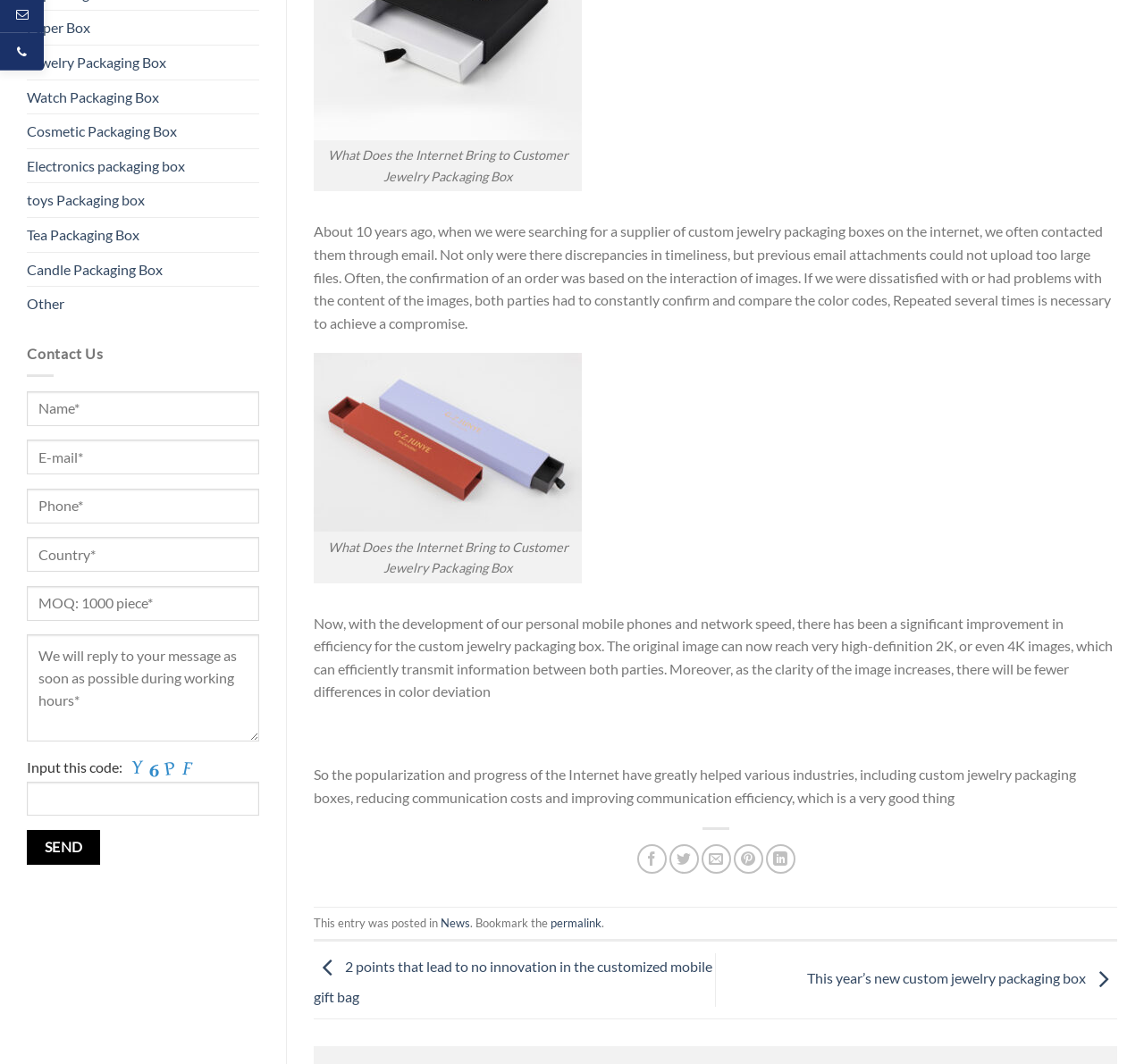Identify the bounding box of the HTML element described as: "Eye See You Now".

None